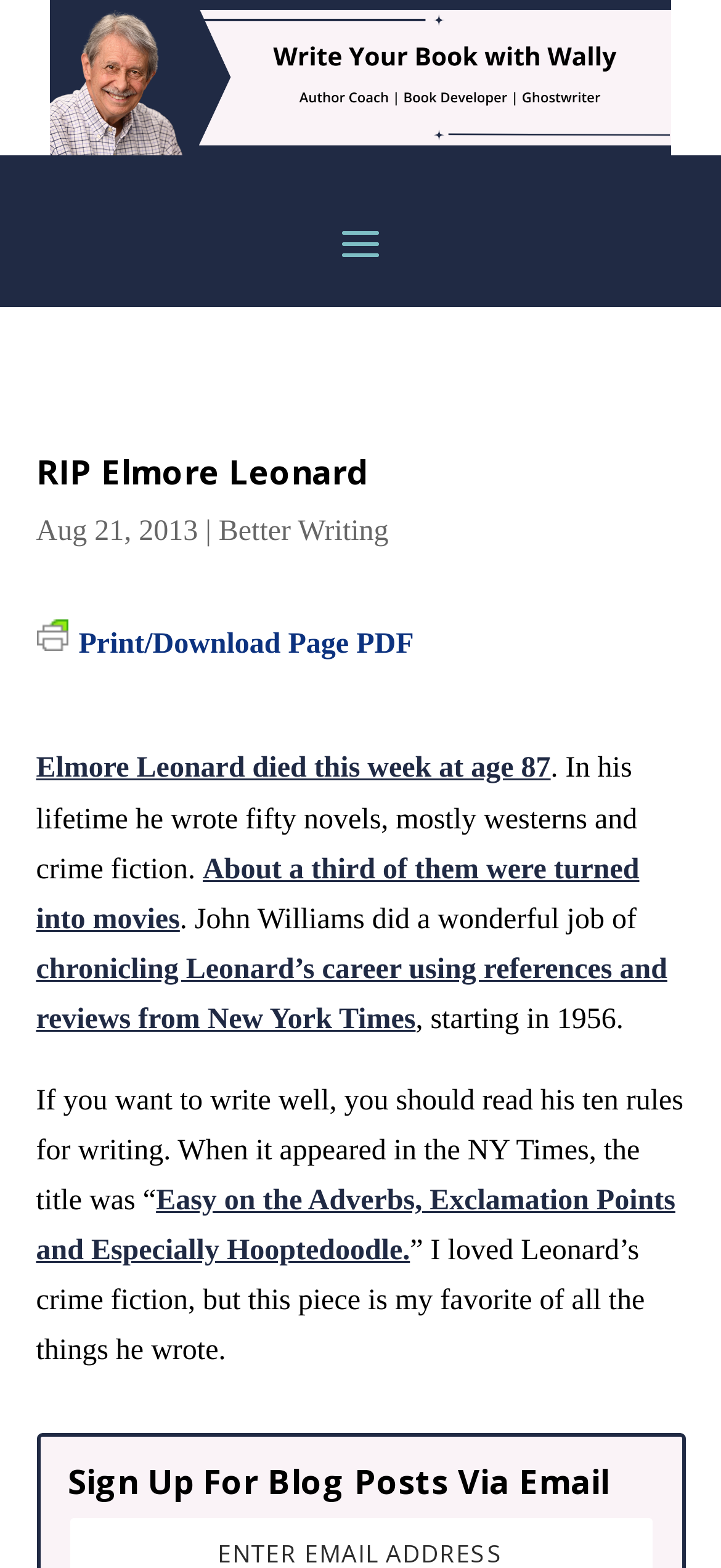Based on the description "Print/Download Page PDF", find the bounding box of the specified UI element.

[0.05, 0.395, 0.574, 0.427]